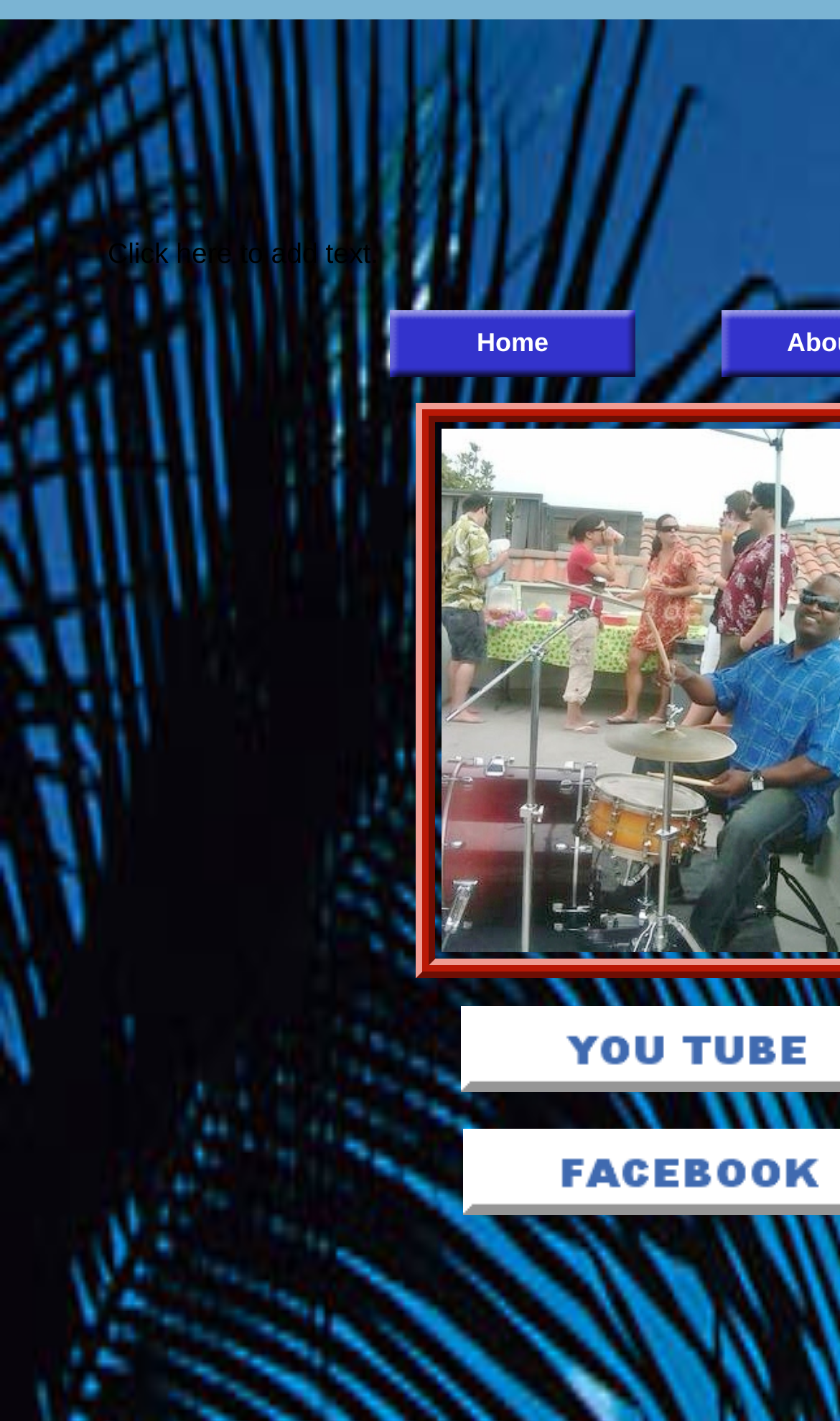What is the text on the top-left region?
Using the information from the image, give a concise answer in one word or a short phrase.

Home